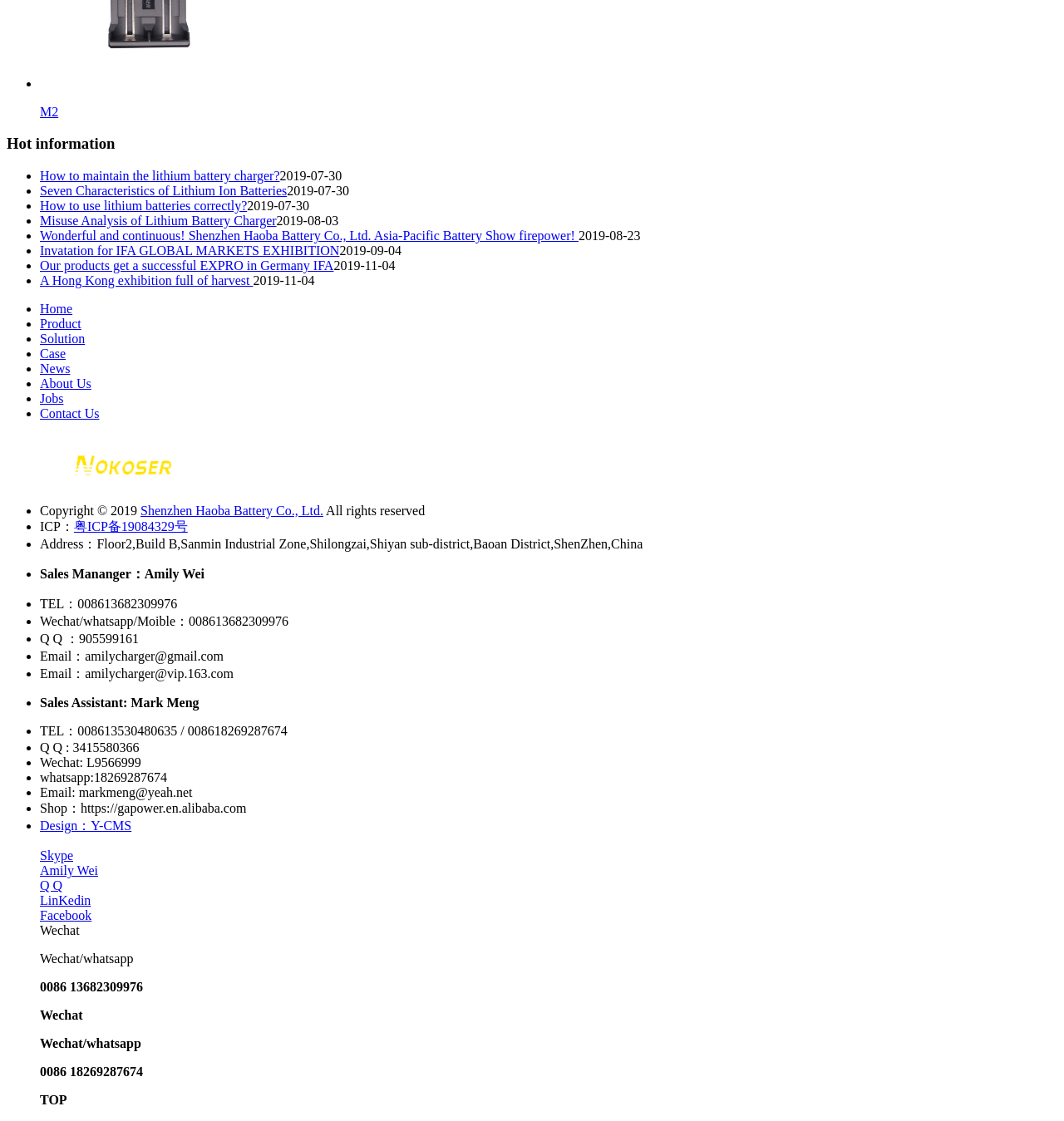Locate the bounding box coordinates of the element's region that should be clicked to carry out the following instruction: "Click on 'Contact Us' link". The coordinates need to be four float numbers between 0 and 1, i.e., [left, top, right, bottom].

[0.038, 0.363, 0.093, 0.375]